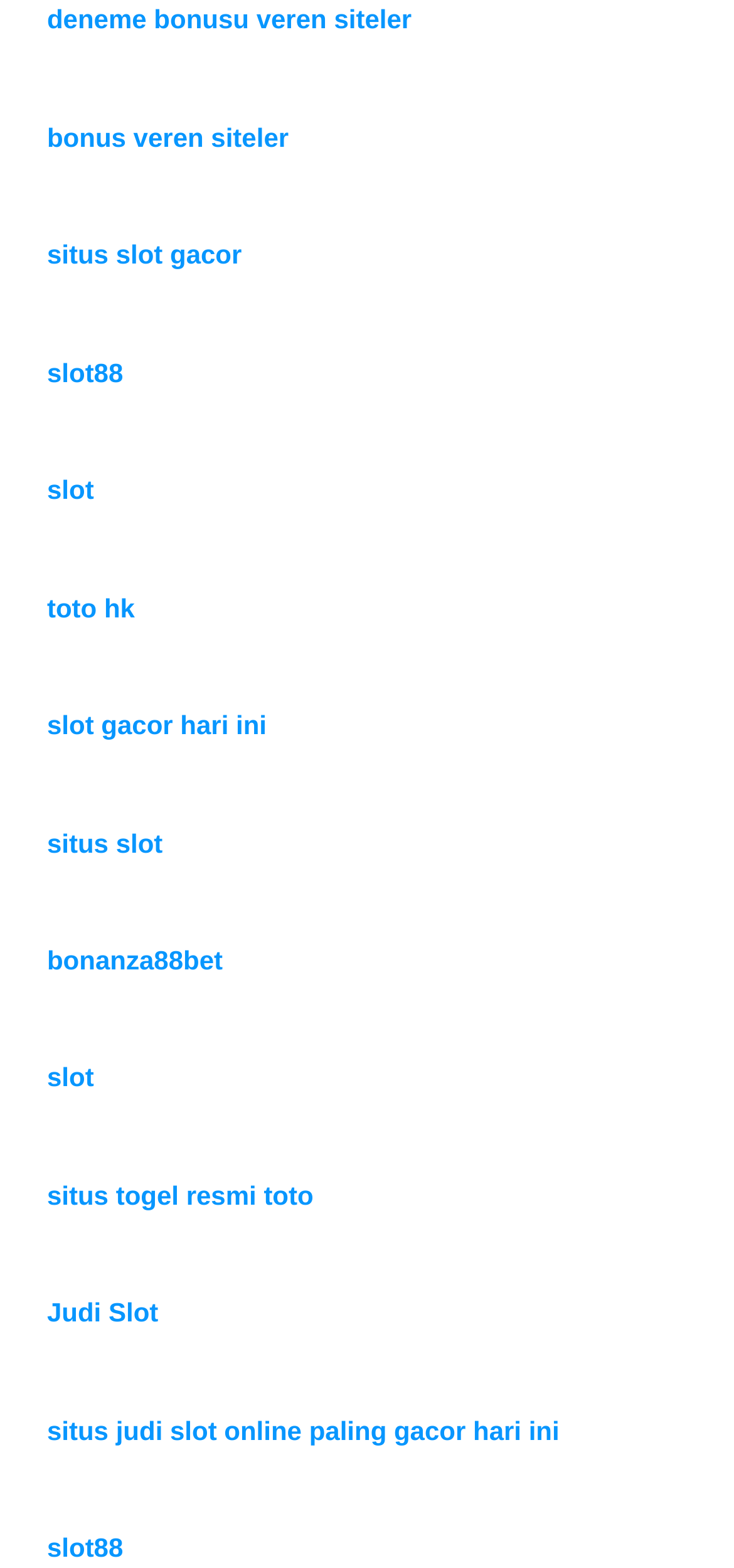Identify the bounding box coordinates of the region that should be clicked to execute the following instruction: "check out slot88".

[0.064, 0.228, 0.168, 0.247]